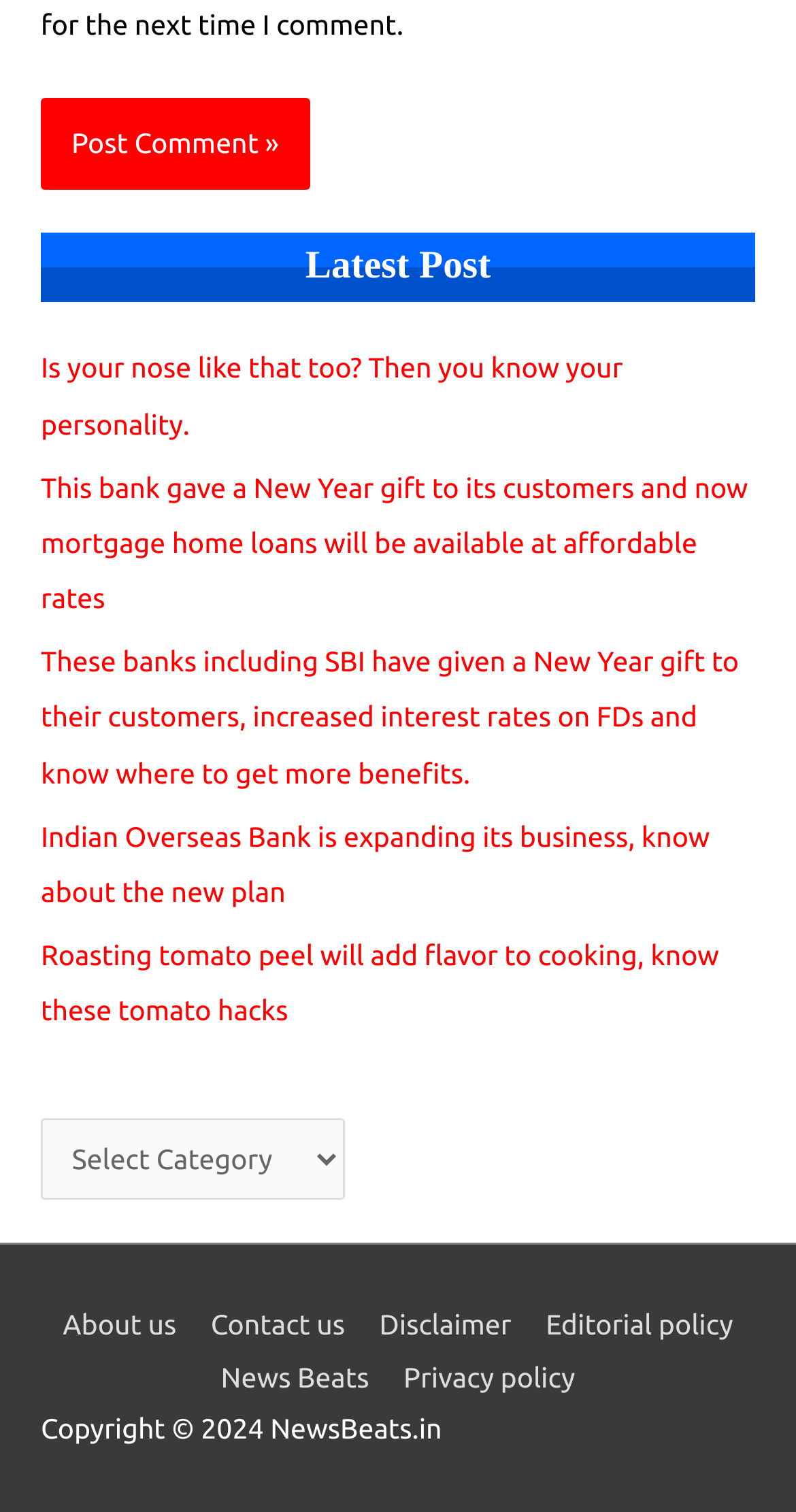What is the copyright year of the website?
Provide a one-word or short-phrase answer based on the image.

2024